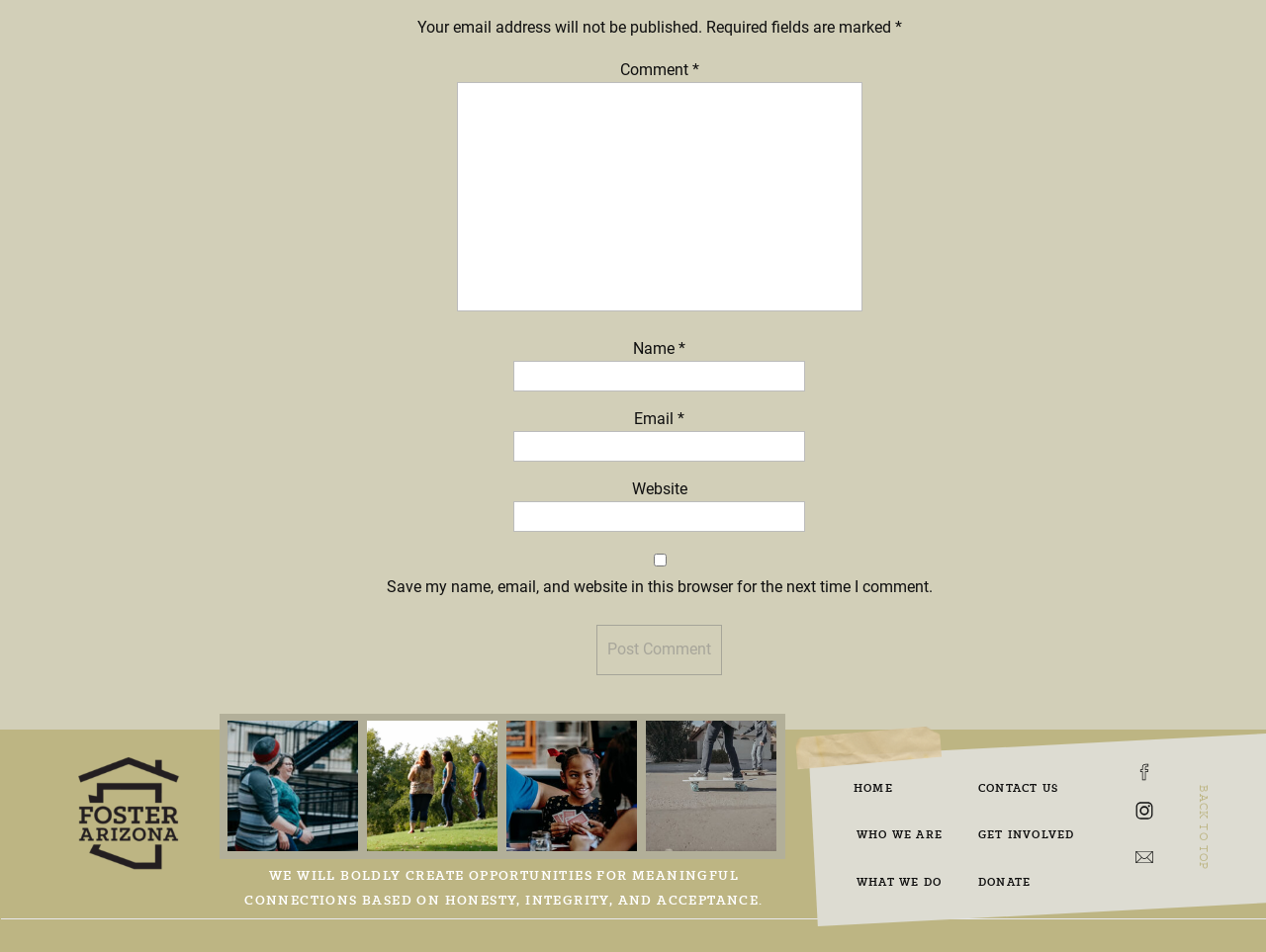What is the purpose of the checkbox?
Please craft a detailed and exhaustive response to the question.

The checkbox is located below the 'Email' and 'Website' textboxes, and its label is 'Save my name, email, and website in this browser for the next time I comment.' This suggests that the purpose of the checkbox is to save the user's comment information for future use.